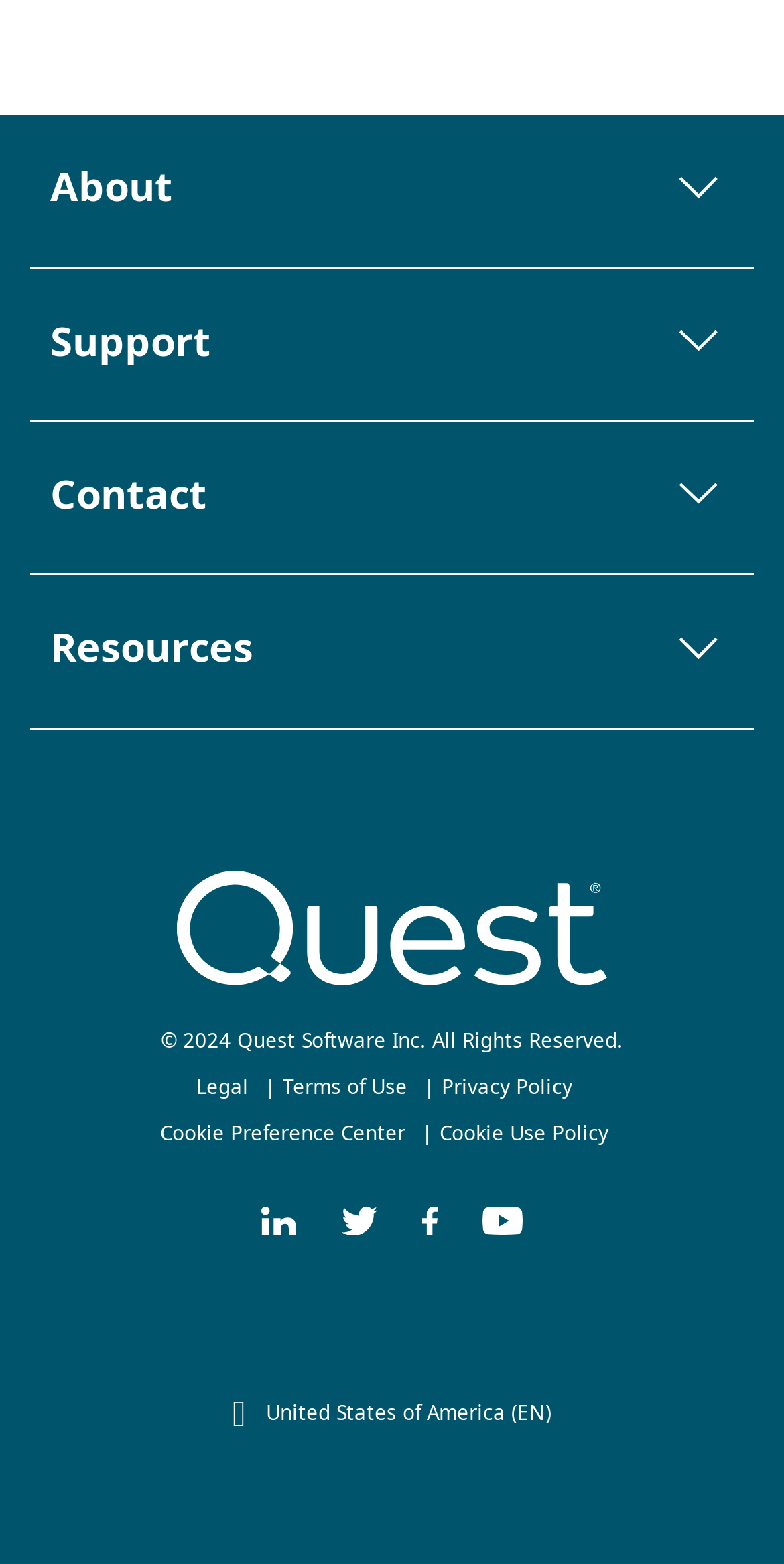What is the last link mentioned in the 'Resources' section?
From the screenshot, supply a one-word or short-phrase answer.

Video